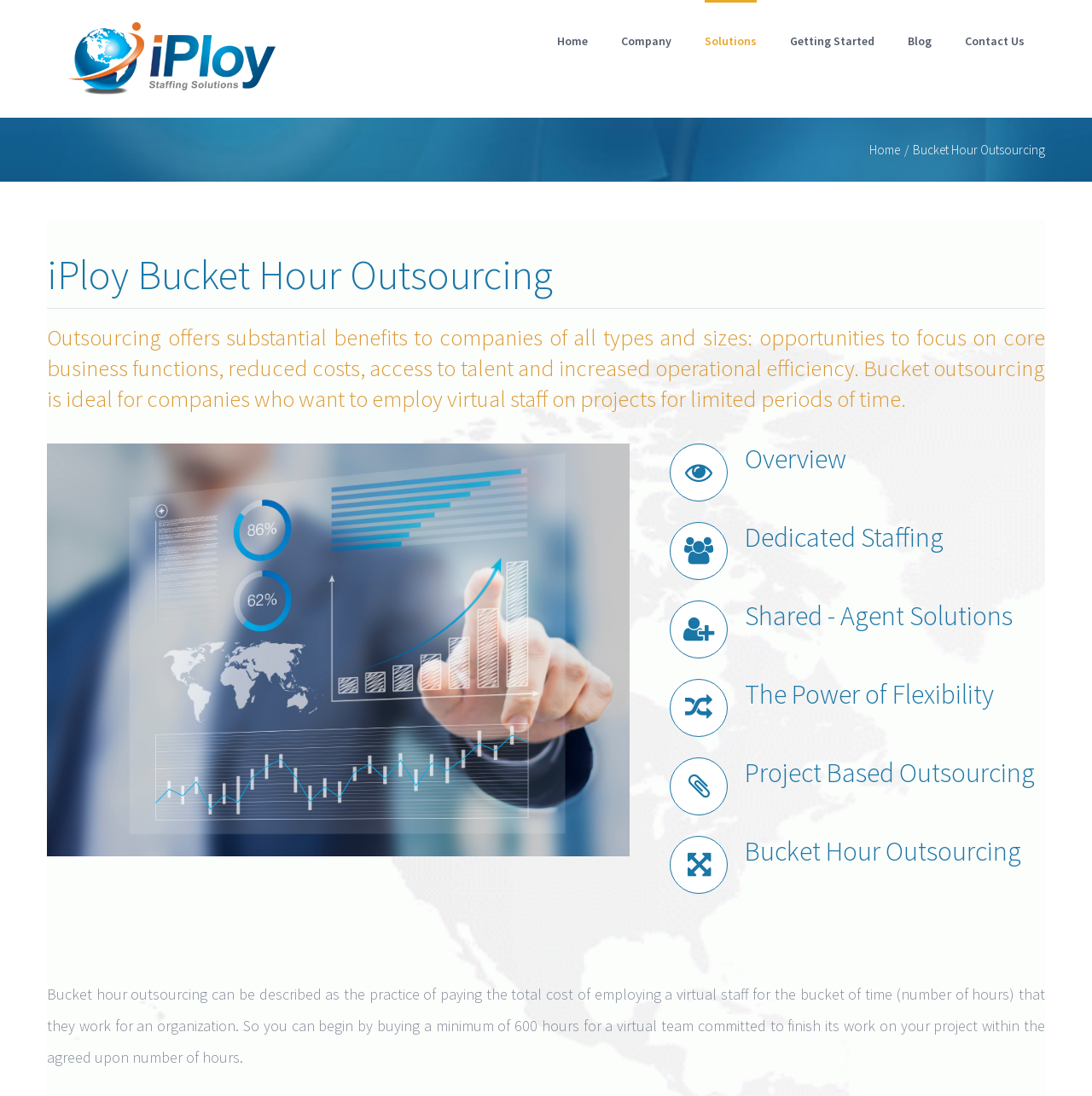Please find and provide the title of the webpage.

iPloy Bucket Hour Outsourcing